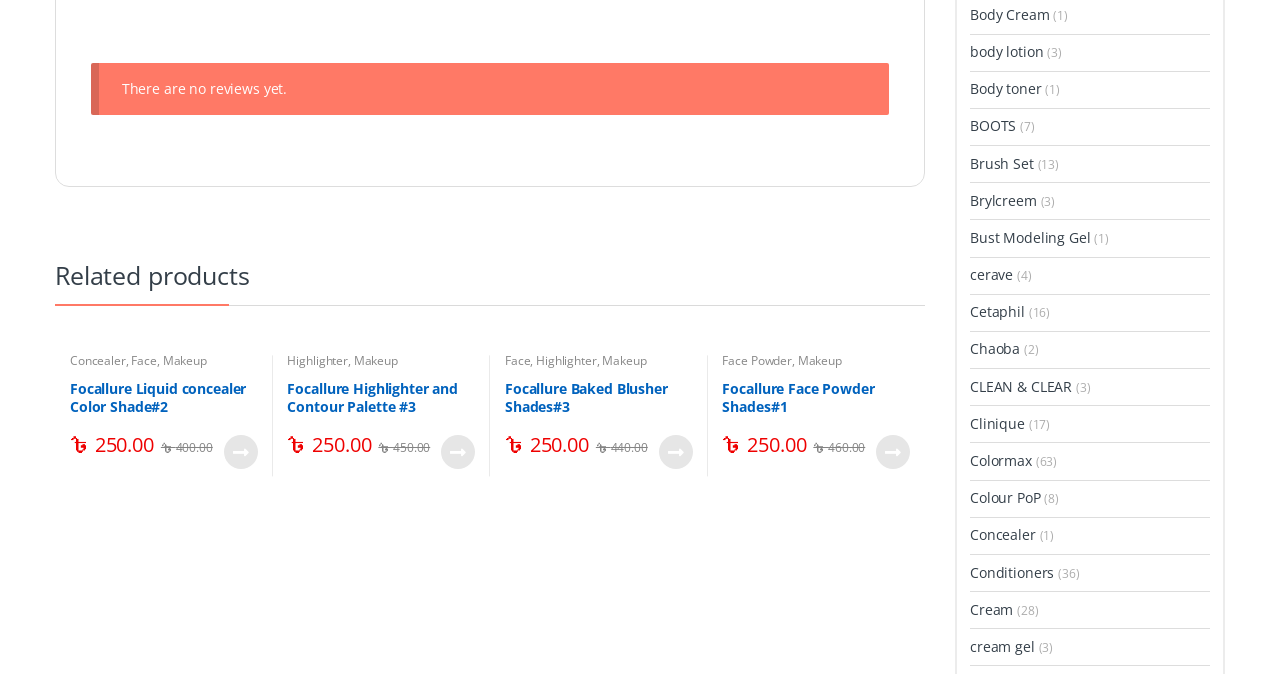Extract the bounding box coordinates for the UI element described by the text: "cream gel (3)". The coordinates should be in the form of [left, top, right, bottom] with values between 0 and 1.

[0.758, 0.934, 0.823, 0.987]